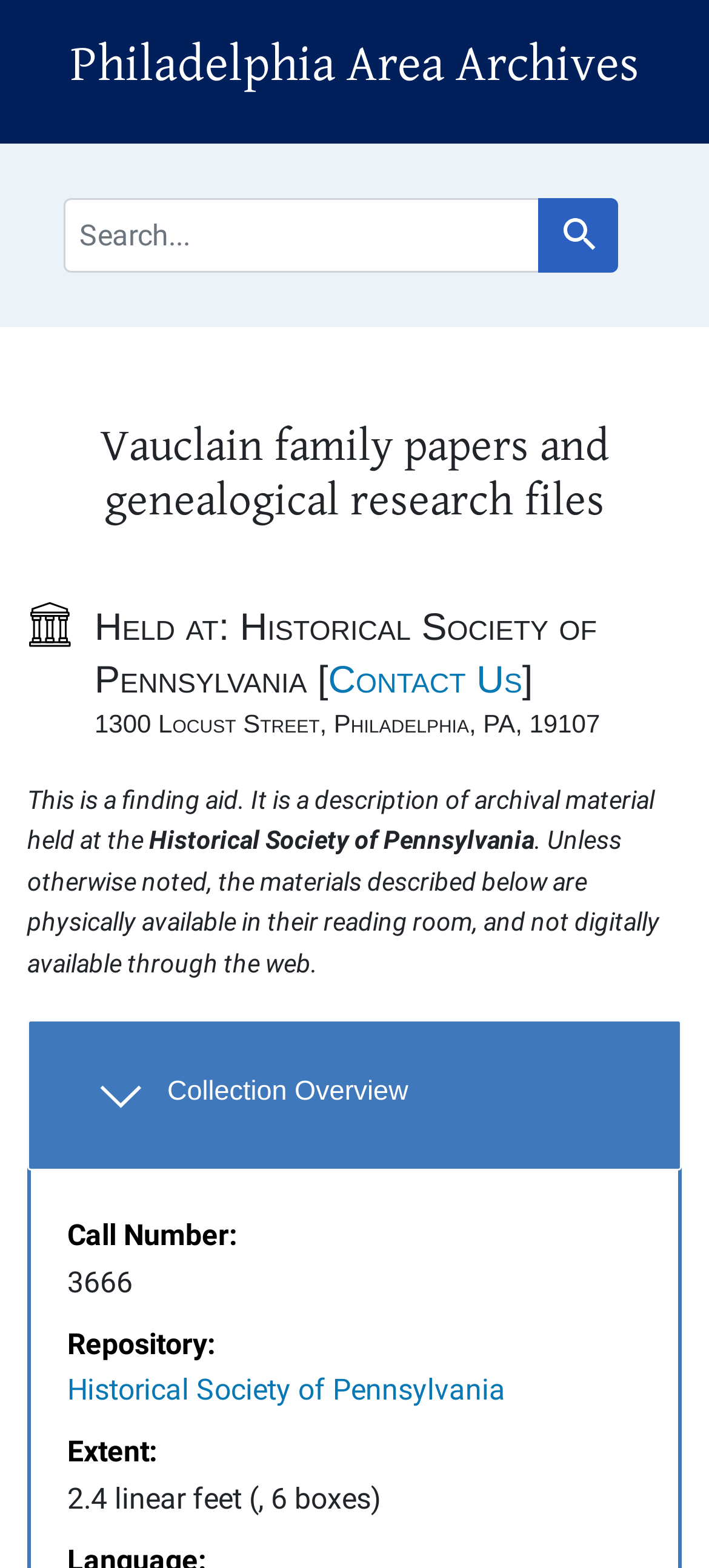What is the address of the Historical Society of Pennsylvania?
Provide a concise answer using a single word or phrase based on the image.

1300 Locust Street, Philadelphia, PA, 19107